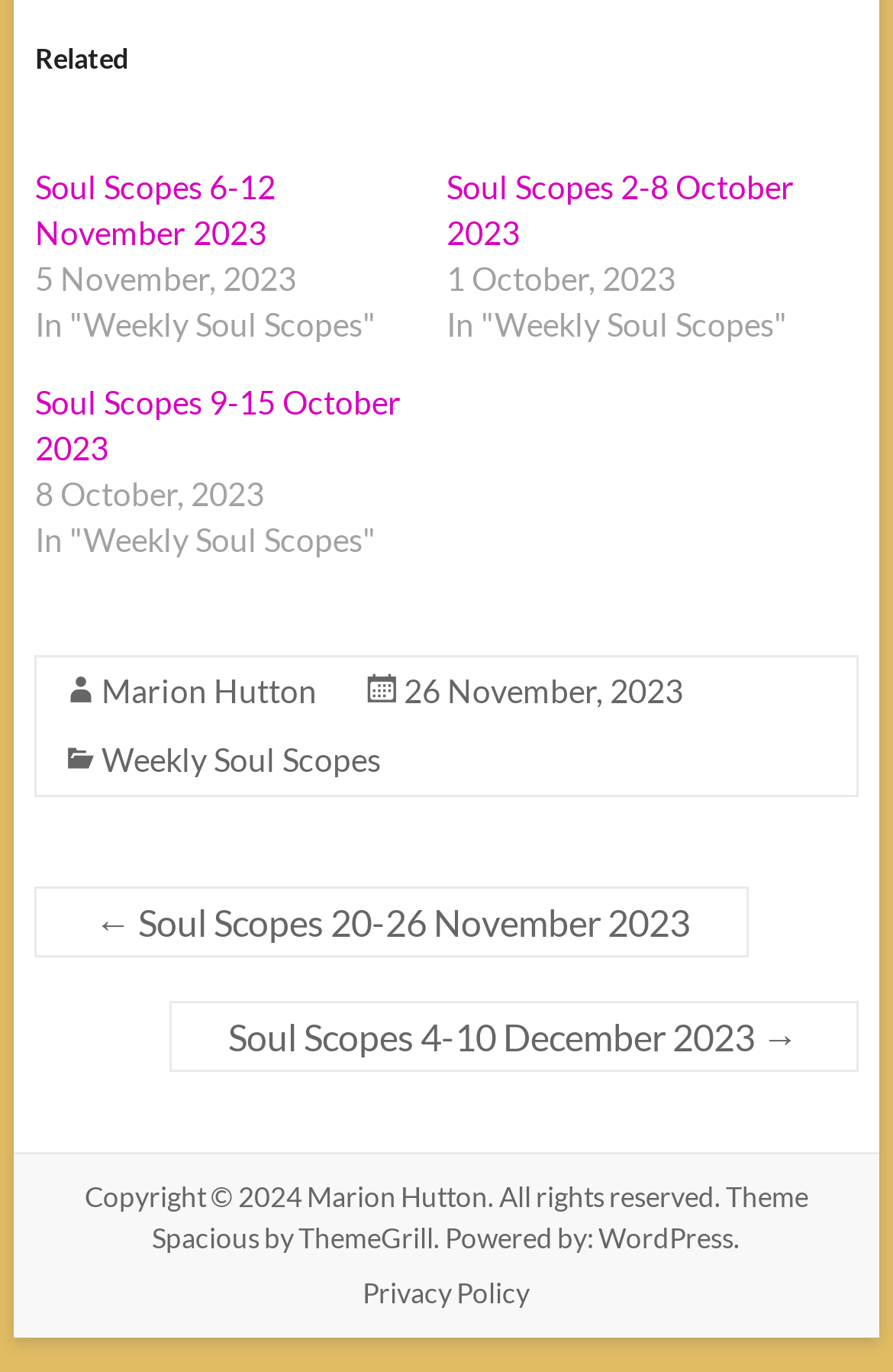Identify the bounding box coordinates of the clickable region necessary to fulfill the following instruction: "View Soul Scopes 6-12 November 2023". The bounding box coordinates should be four float numbers between 0 and 1, i.e., [left, top, right, bottom].

[0.039, 0.122, 0.308, 0.183]